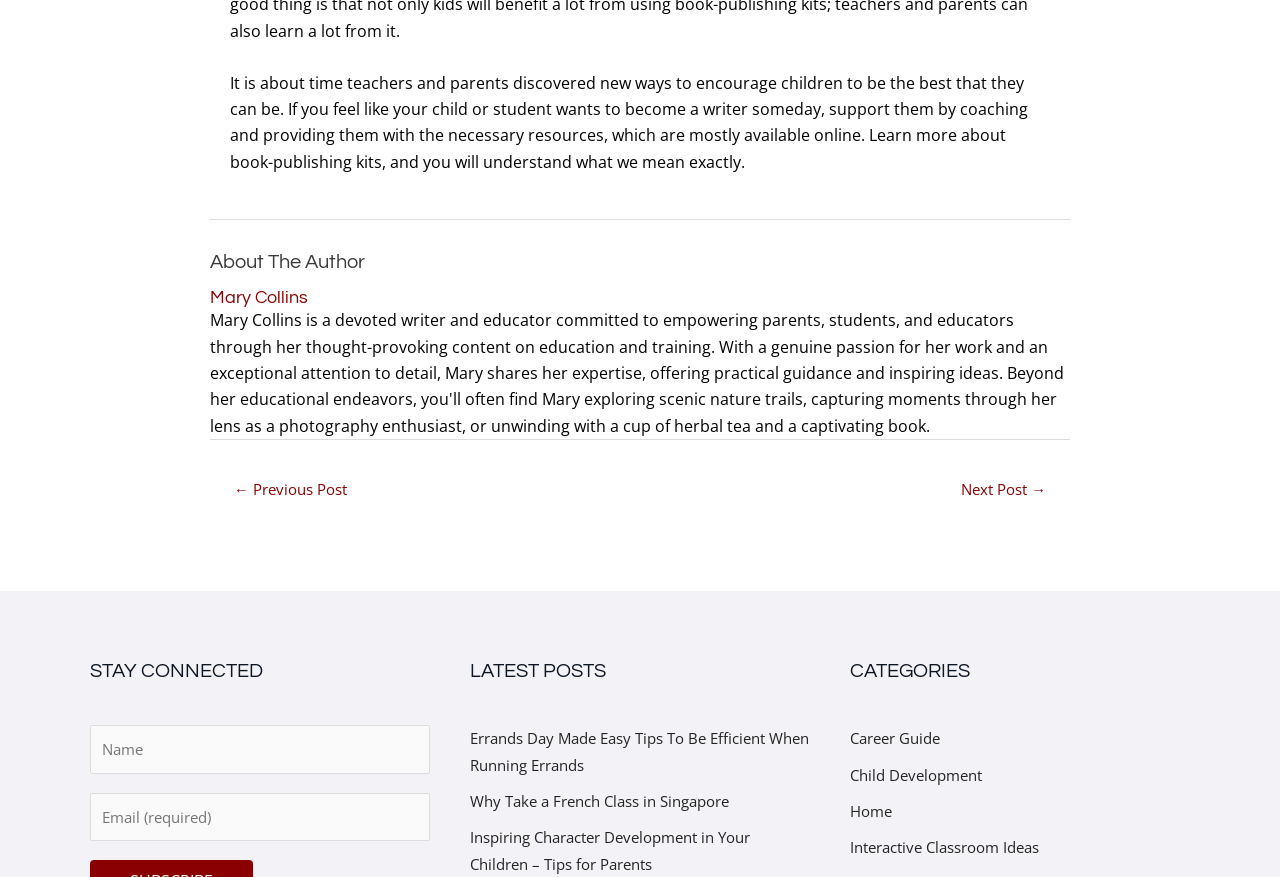Give a one-word or short-phrase answer to the following question: 
How many categories are listed?

5